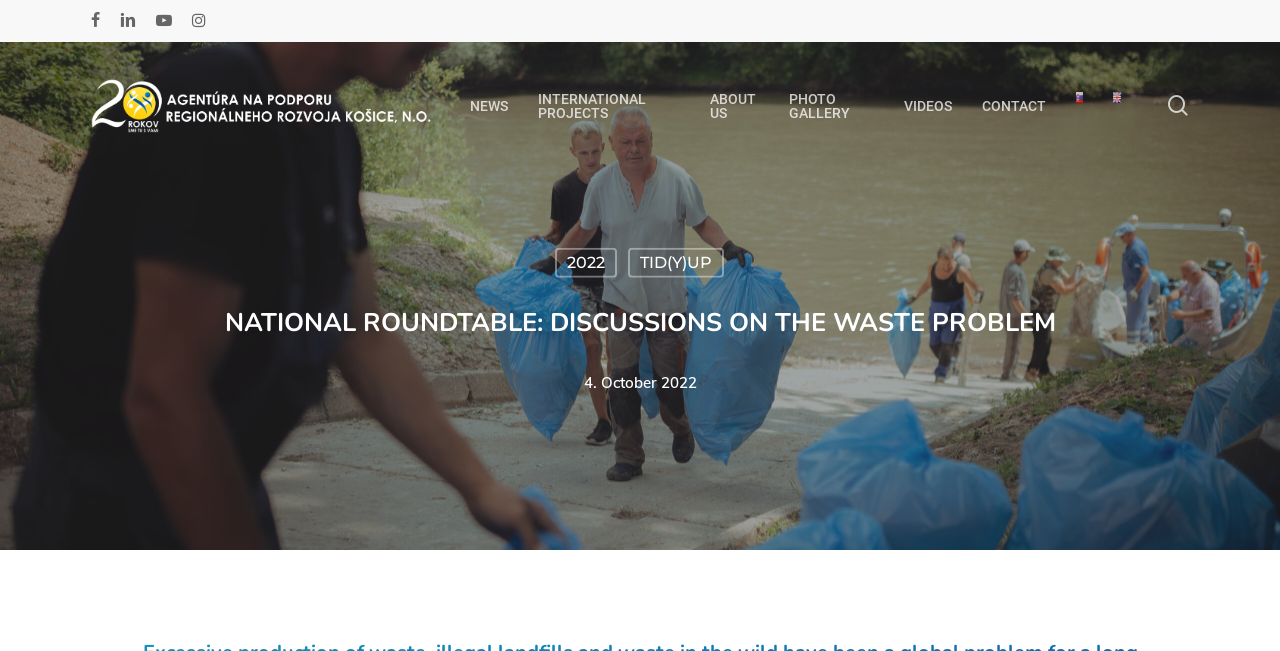Please identify the coordinates of the bounding box for the clickable region that will accomplish this instruction: "Click on the 'Home' link".

None